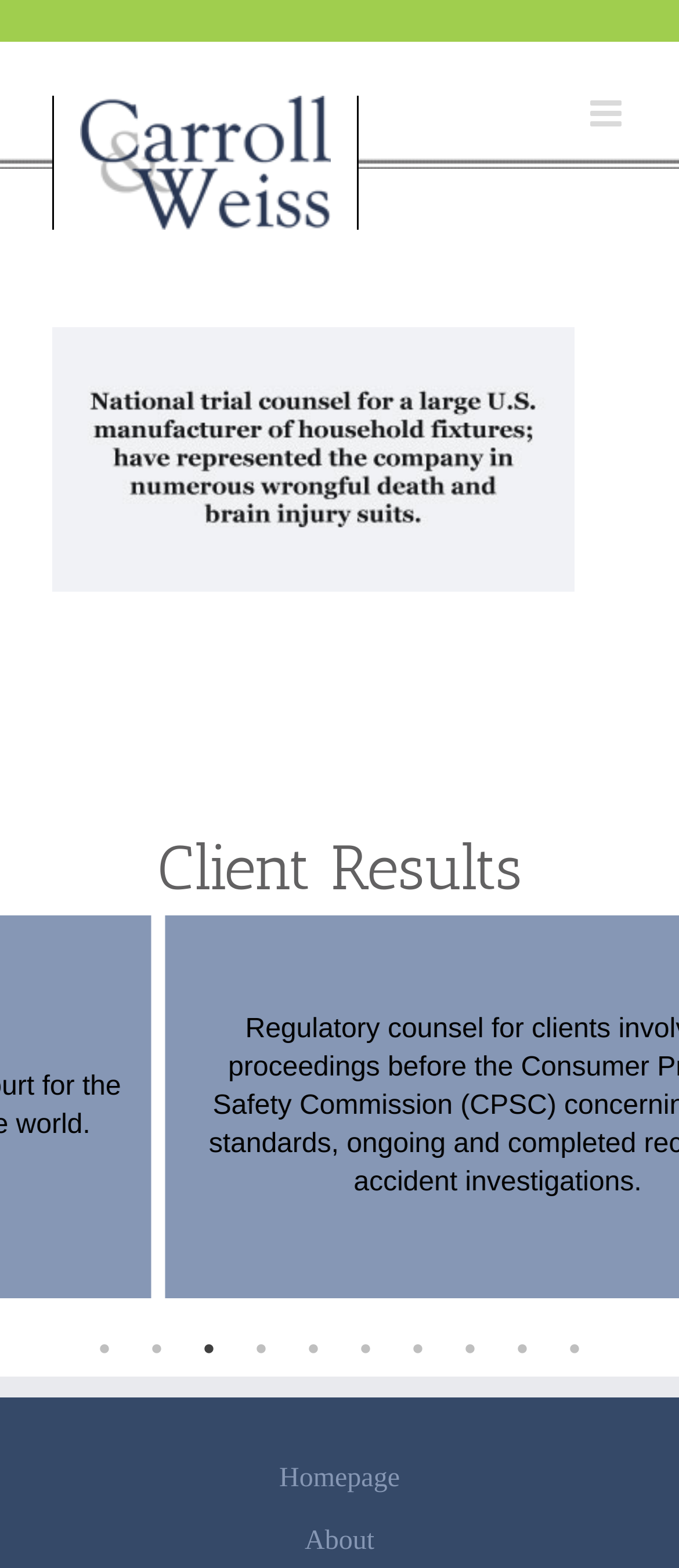What is the purpose of the 'Previous' button?
Using the image, respond with a single word or phrase.

Navigate to previous content